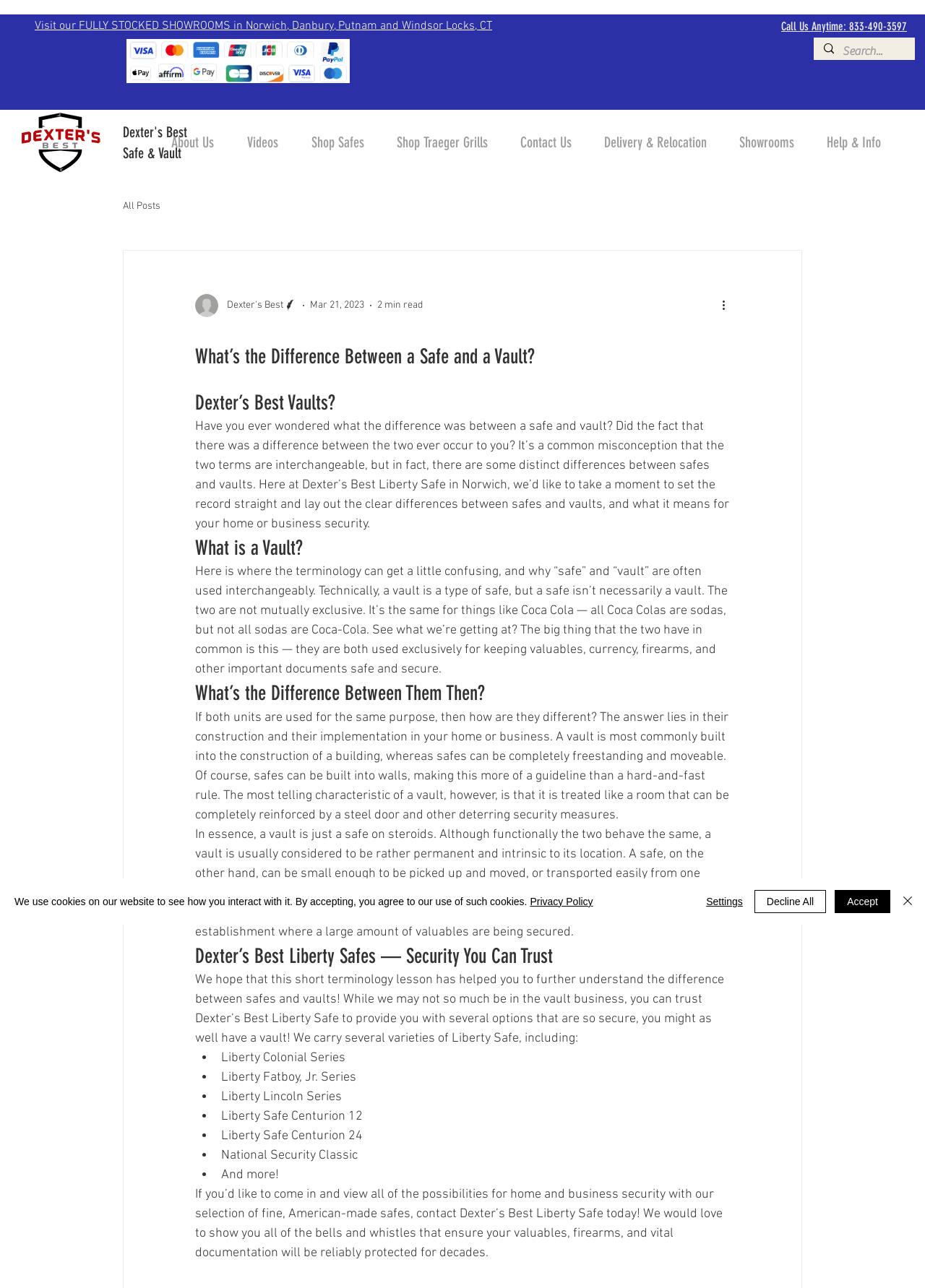Where can you find a vault?
We need a detailed and exhaustive answer to the question. Please elaborate.

The webpage mentions that you would most likely find a vault in a bank or other establishment where a large amount of valuables are being secured. This is mentioned in the section 'What is a Vault?' on the webpage.